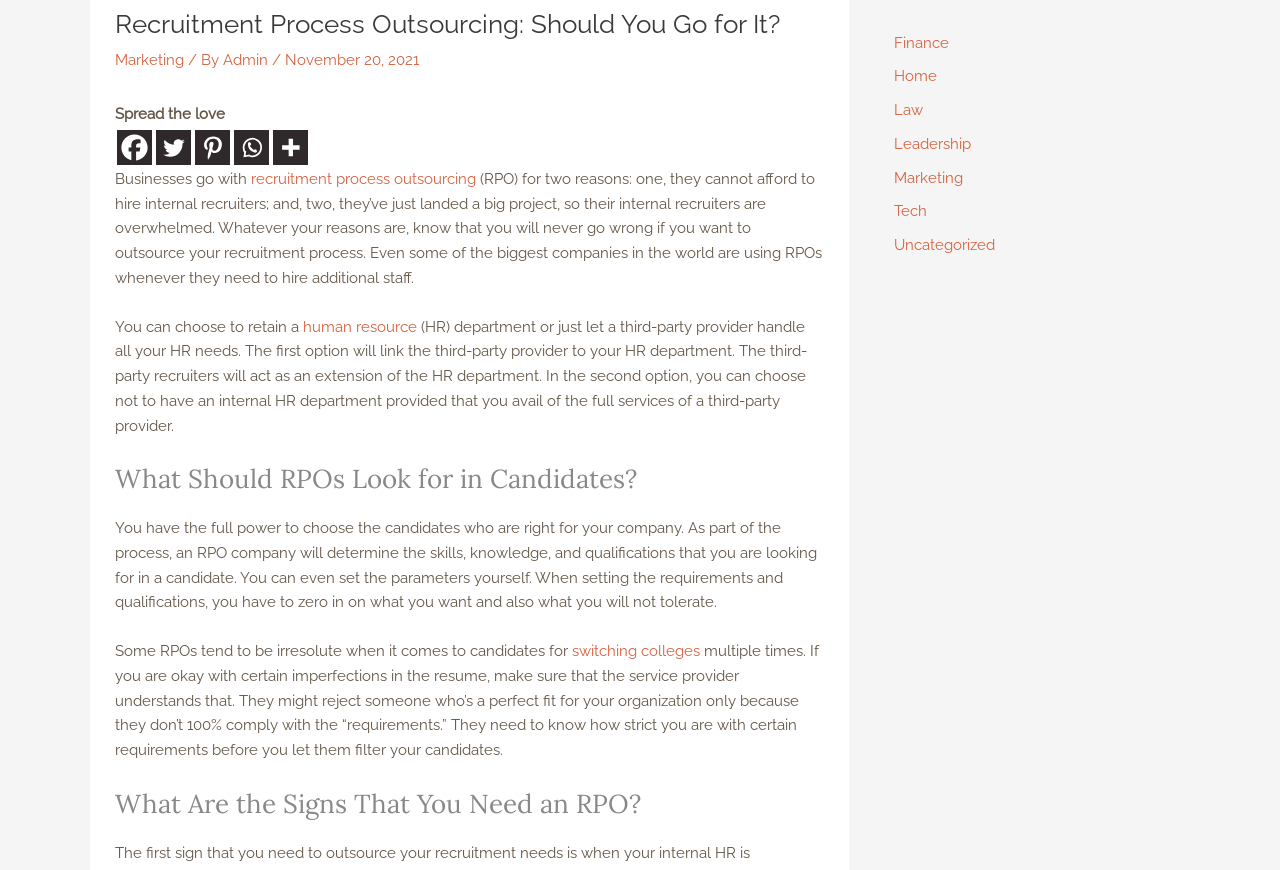Using the provided description: "Marketing", find the bounding box coordinates of the corresponding UI element. The output should be four float numbers between 0 and 1, in the format [left, top, right, bottom].

[0.698, 0.194, 0.752, 0.214]